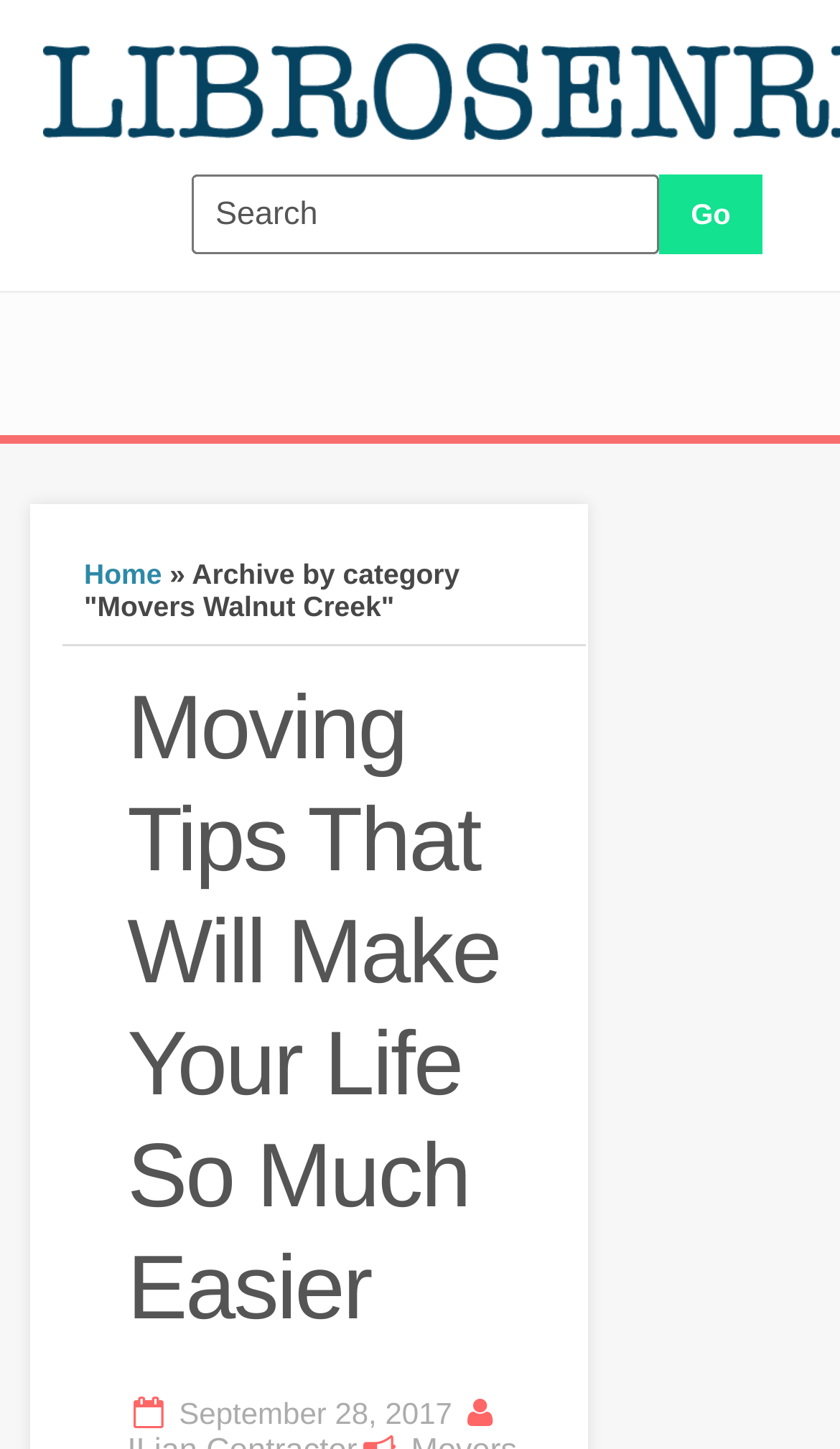Answer the question using only one word or a concise phrase: When was the article published?

September 28, 2017